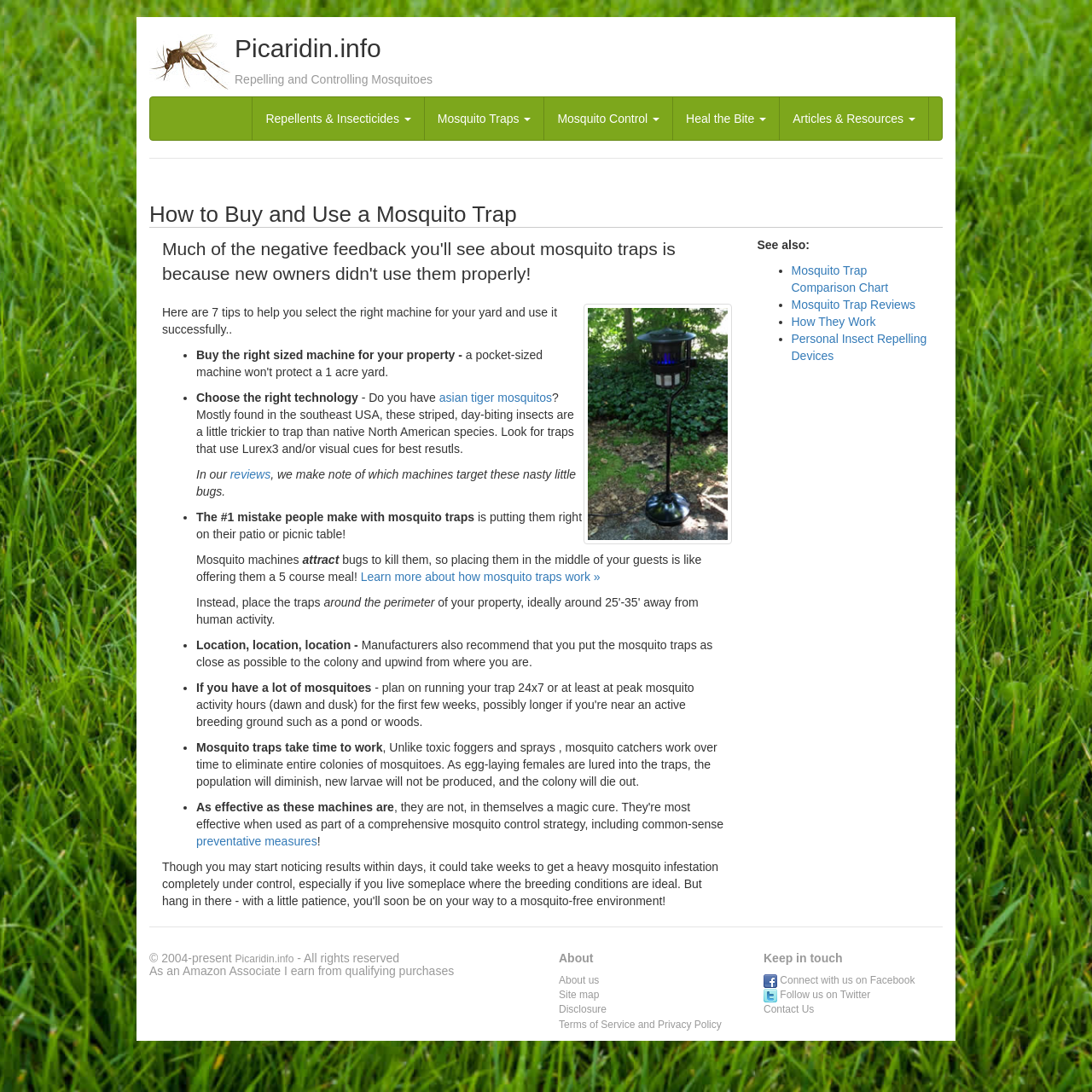Give a detailed account of the webpage.

This webpage is about providing tips for selecting and using a mosquito trap effectively. At the top, there is a link to "Picaridin.info" with a small image of a mosquito, and a heading with the same text. Below this, there are five buttons for navigating to different sections of the website, including "Repellents & Insecticides", "Mosquito Traps", "Mosquito Control", "Heal the Bite", and "Articles & Resources".

The main content of the webpage is divided into seven sections, each with a heading and a list marker. The first section has a heading "How to Buy and Use a Mosquito Trap" and an image of a mosquito trap near woods. The text in this section provides an introduction to the importance of selecting the right mosquito trap for one's yard and using it successfully.

The subsequent sections provide seven tips for using a mosquito trap effectively. The tips include buying the right-sized machine for one's property, choosing the right technology, avoiding common mistakes, placing the traps in the right location, being patient, and taking preventative measures. Each tip is accompanied by a brief explanation and, in some cases, links to additional resources.

On the right side of the webpage, there is a section with links to related articles, including "Mosquito Trap Comparison Chart", "Mosquito Trap Reviews", "How They Work", and "Personal Insect Repelling Devices".

At the bottom of the webpage, there is a footer section with copyright information, links to "About", "Site map", "Disclosure", and "Terms of Service and Privacy Policy", as well as links to the website's social media profiles on Facebook and Twitter.